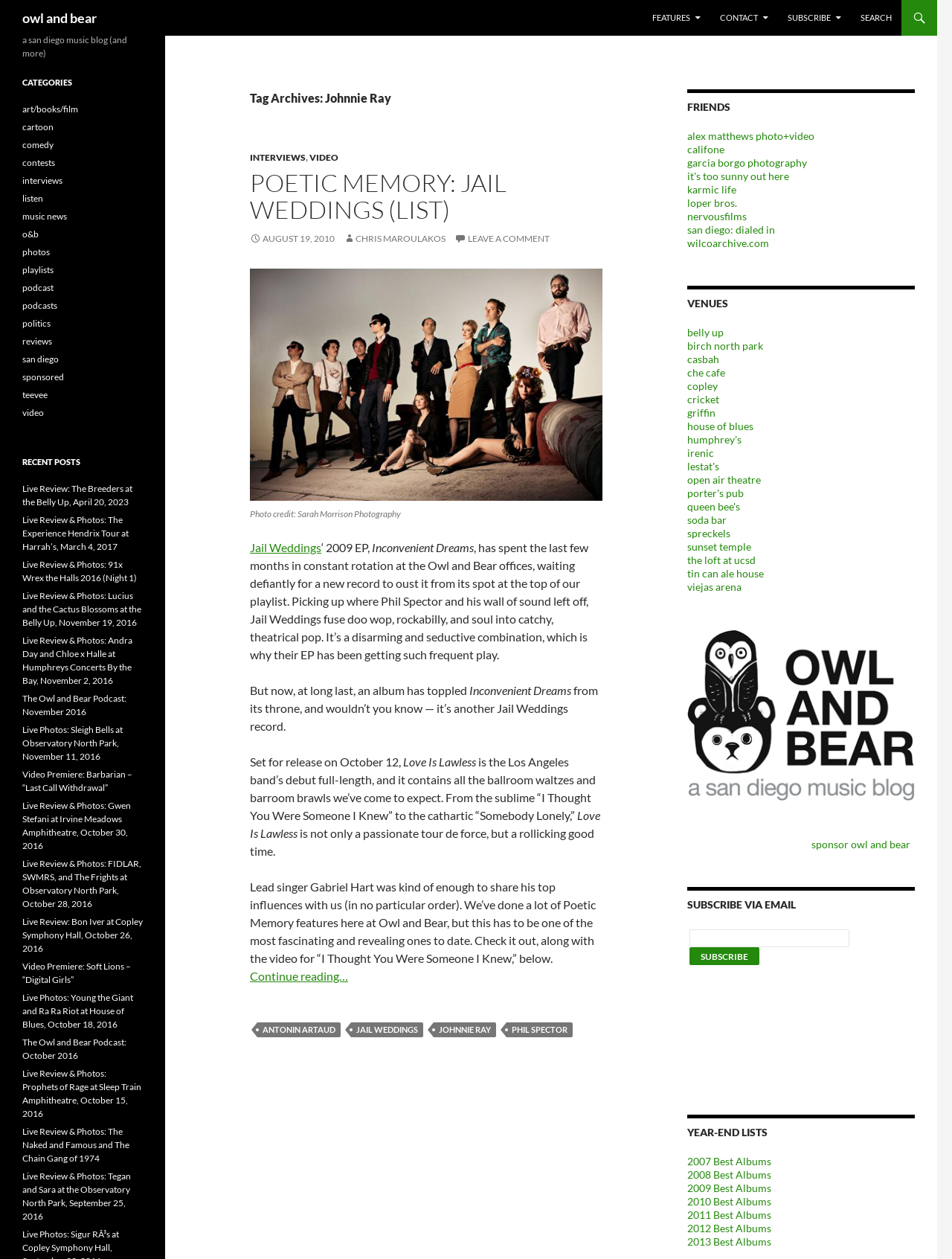What is the name of the debut full-length album of Jail Weddings?
Give a single word or phrase answer based on the content of the image.

Love Is Lawless